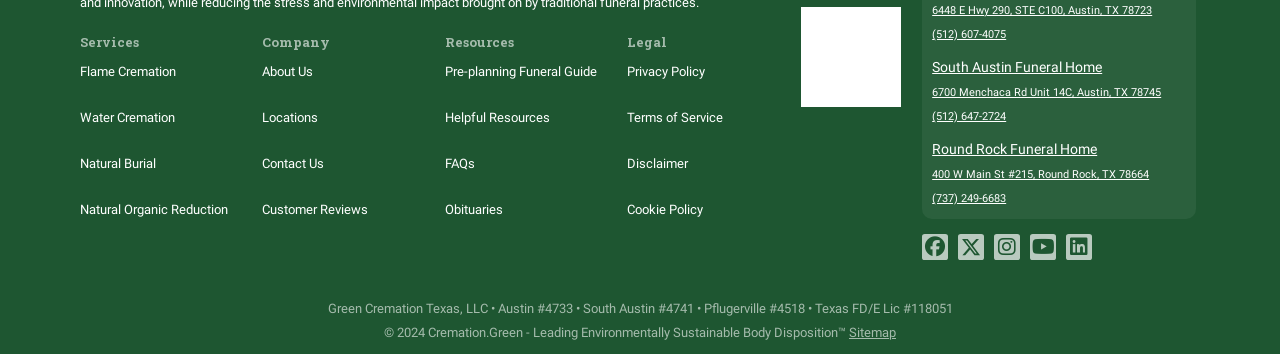What is the purpose of the 'Resources' section?
Examine the image and provide an in-depth answer to the question.

The 'Resources' section contains links to guides, resources, and FAQs, suggesting that its purpose is to provide helpful information to users, possibly related to funeral planning and cremation services.